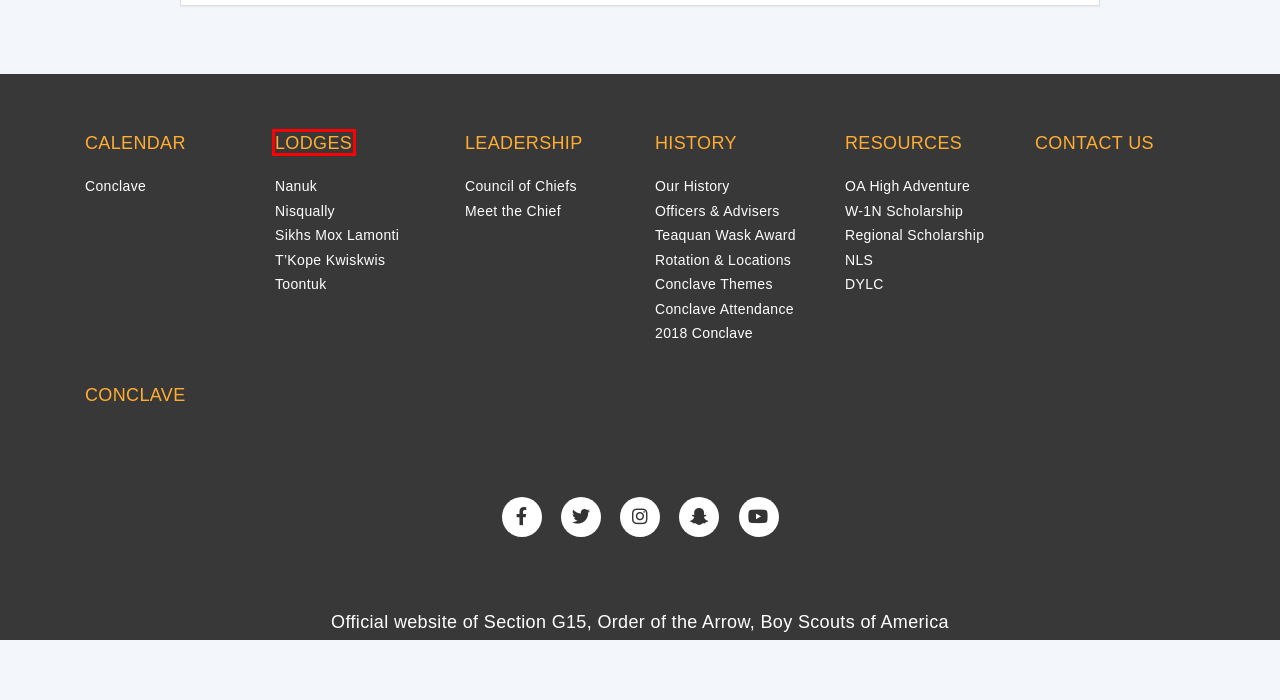Analyze the screenshot of a webpage that features a red rectangle bounding box. Pick the webpage description that best matches the new webpage you would see after clicking on the element within the red bounding box. Here are the candidates:
A. High Adventure | Order of the Arrow, Boy Scouts of America
B. Conclave – Section G15
C. Lodges – Section G15
D. T’Kope Kwiskwis – Section G15
E. Conclave Themes – Section G15
F. Order of the Arrow - Boy Scouts of America
G. Teaquan Wask Award – Section G15
H. Toontuk – Section G15

C